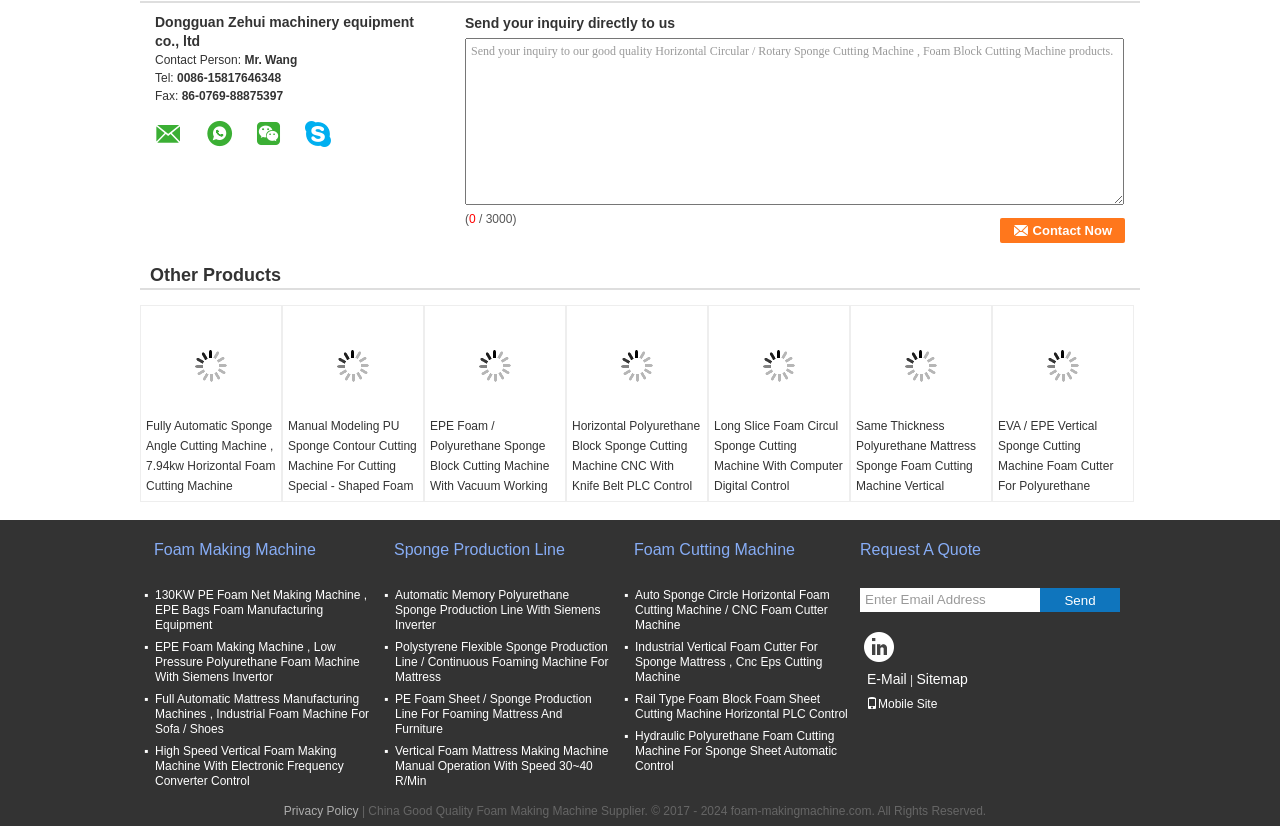Identify the coordinates of the bounding box for the element that must be clicked to accomplish the instruction: "Contact Now".

[0.781, 0.264, 0.879, 0.294]